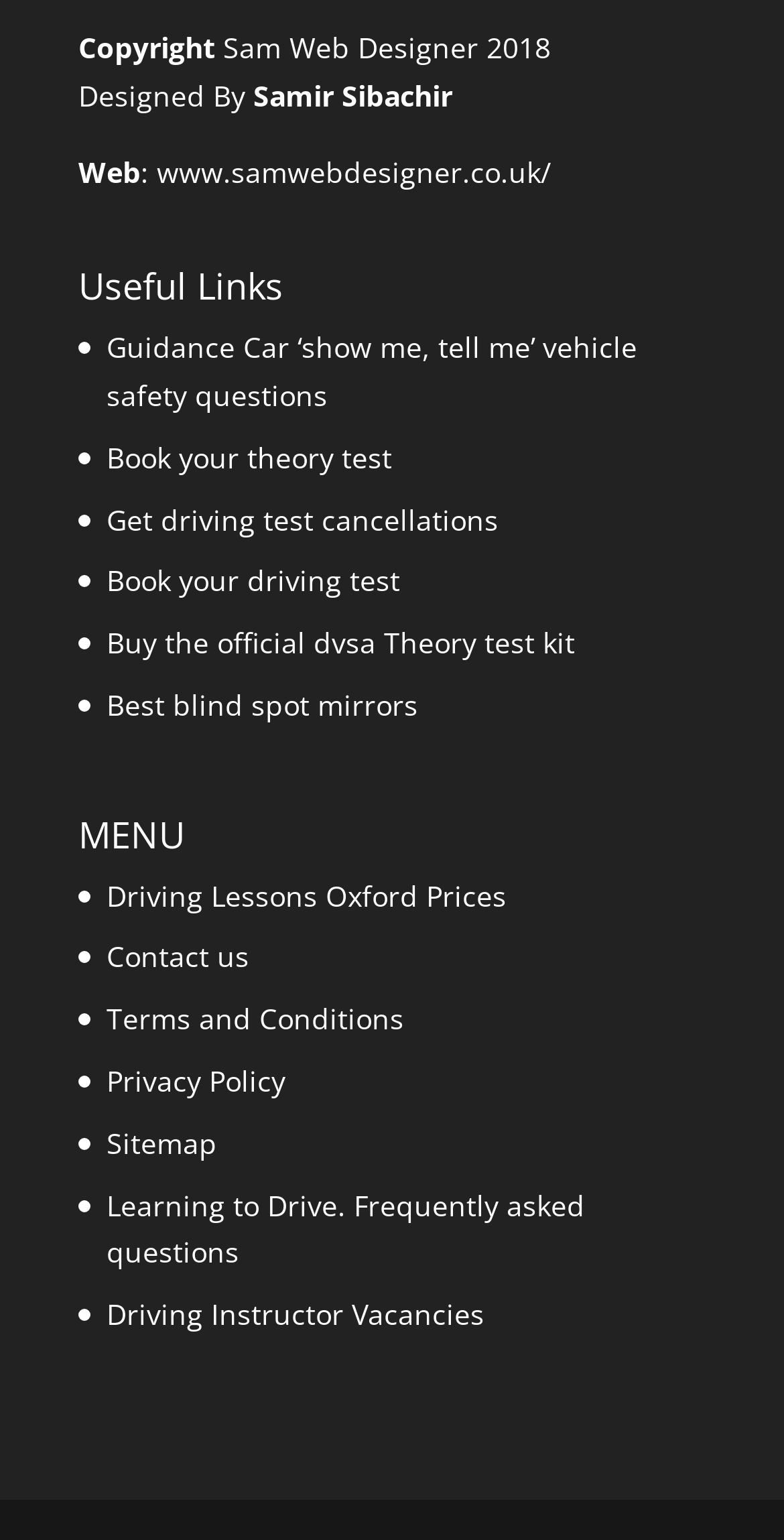Determine the bounding box coordinates of the section to be clicked to follow the instruction: "Toggle the navigation menu". The coordinates should be given as four float numbers between 0 and 1, formatted as [left, top, right, bottom].

None